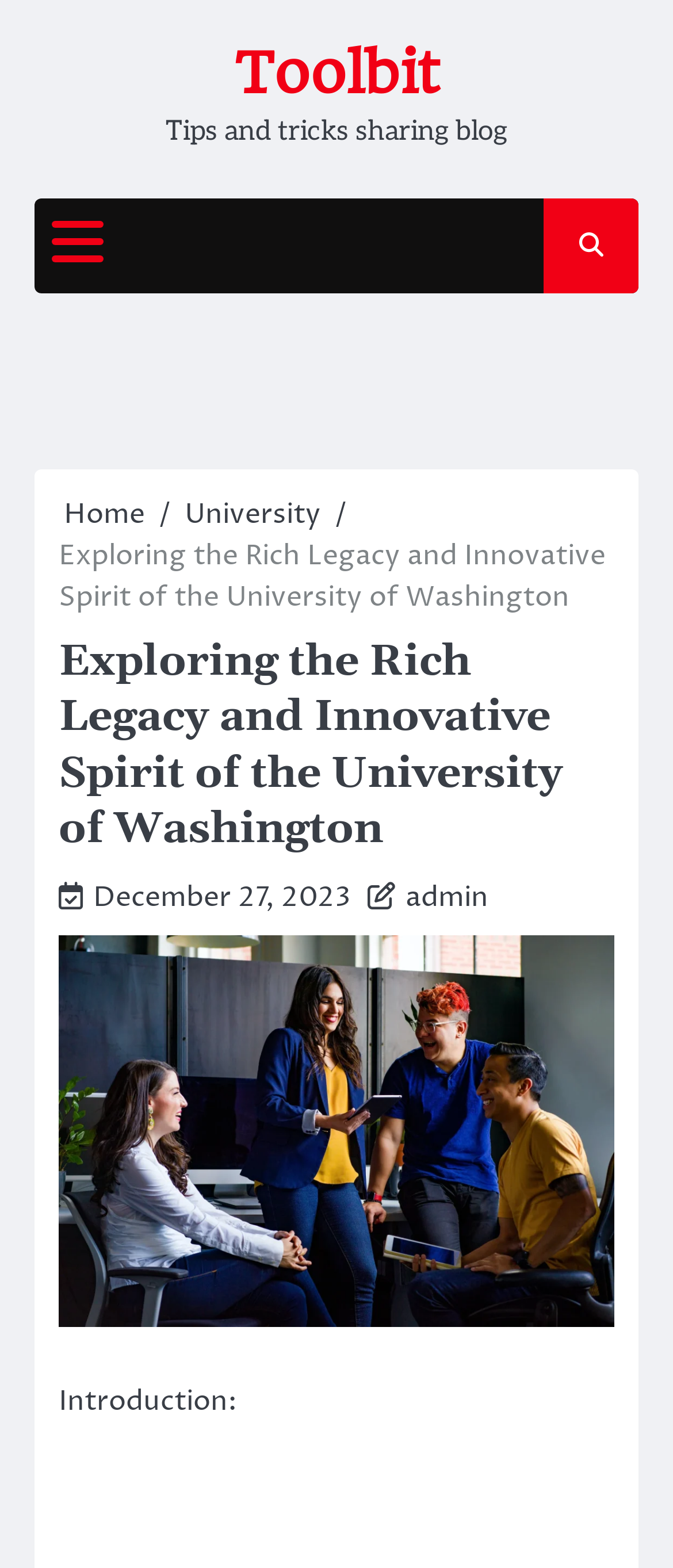Given the description of a UI element: "parent_node: Search aria-label="Menu"", identify the bounding box coordinates of the matching element in the webpage screenshot.

None